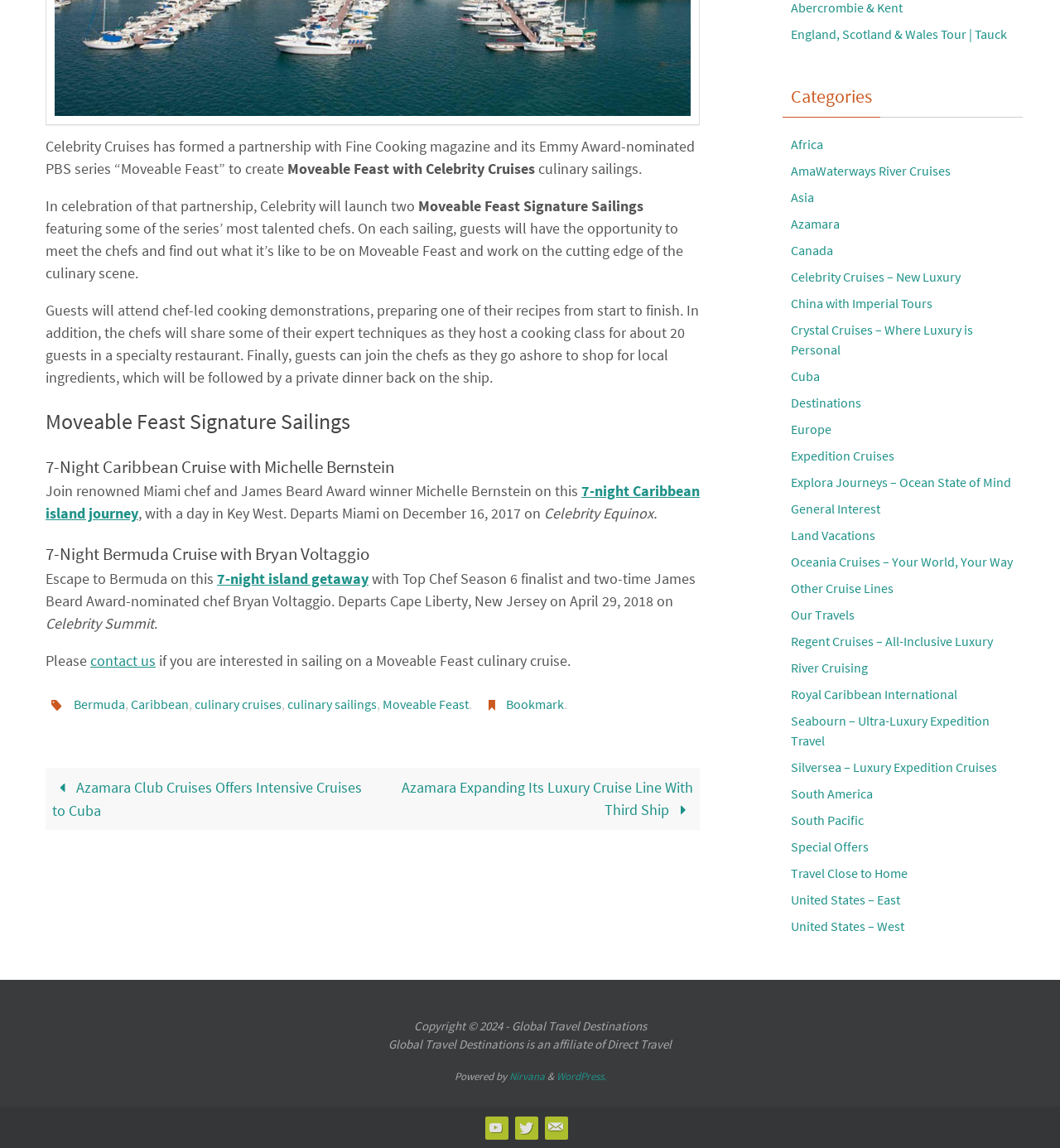Find the UI element described as: "Travel Close to Home" and predict its bounding box coordinates. Ensure the coordinates are four float numbers between 0 and 1, [left, top, right, bottom].

[0.746, 0.753, 0.856, 0.768]